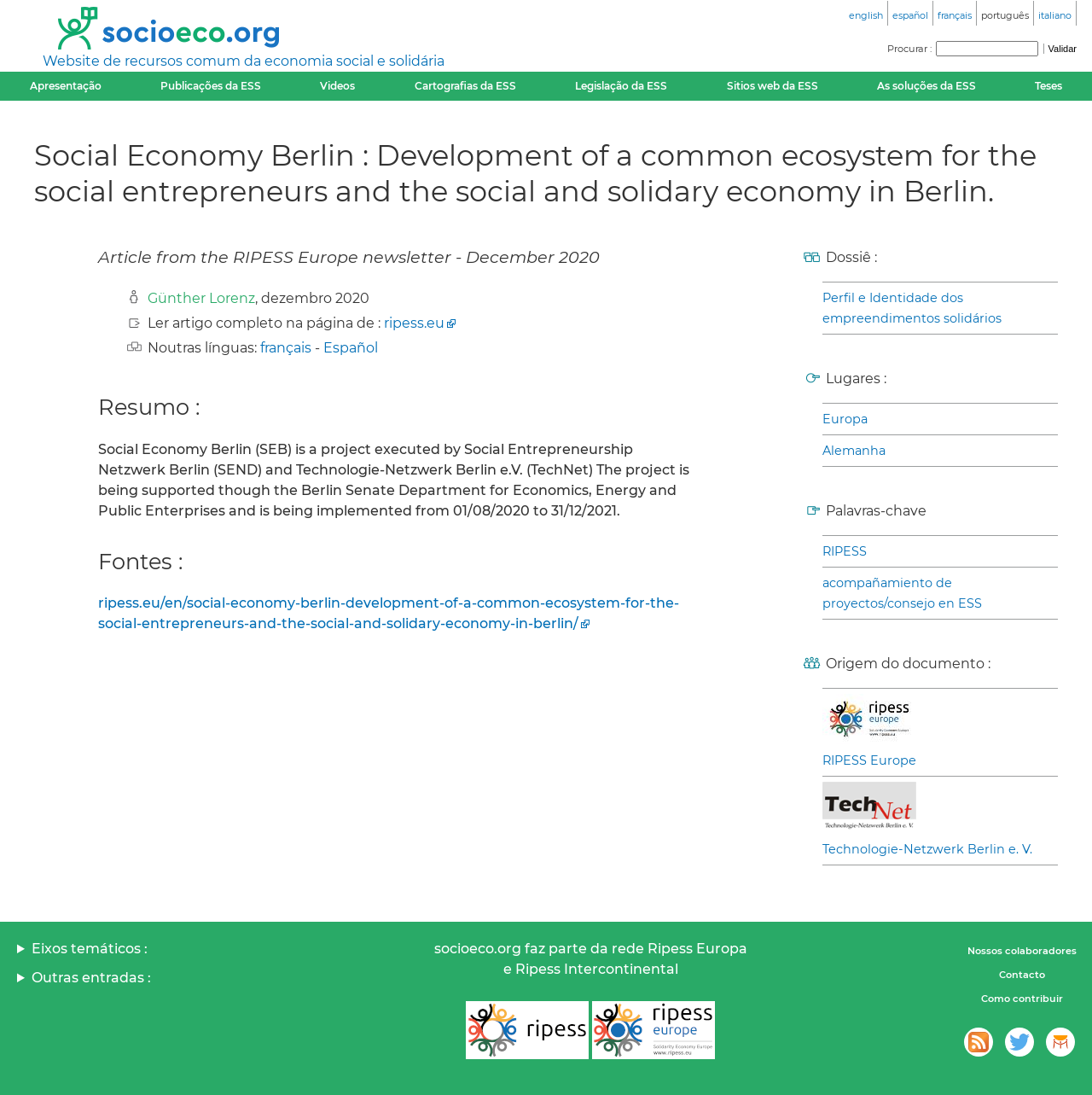Give a one-word or phrase response to the following question: What is the purpose of the search box?

To search the website